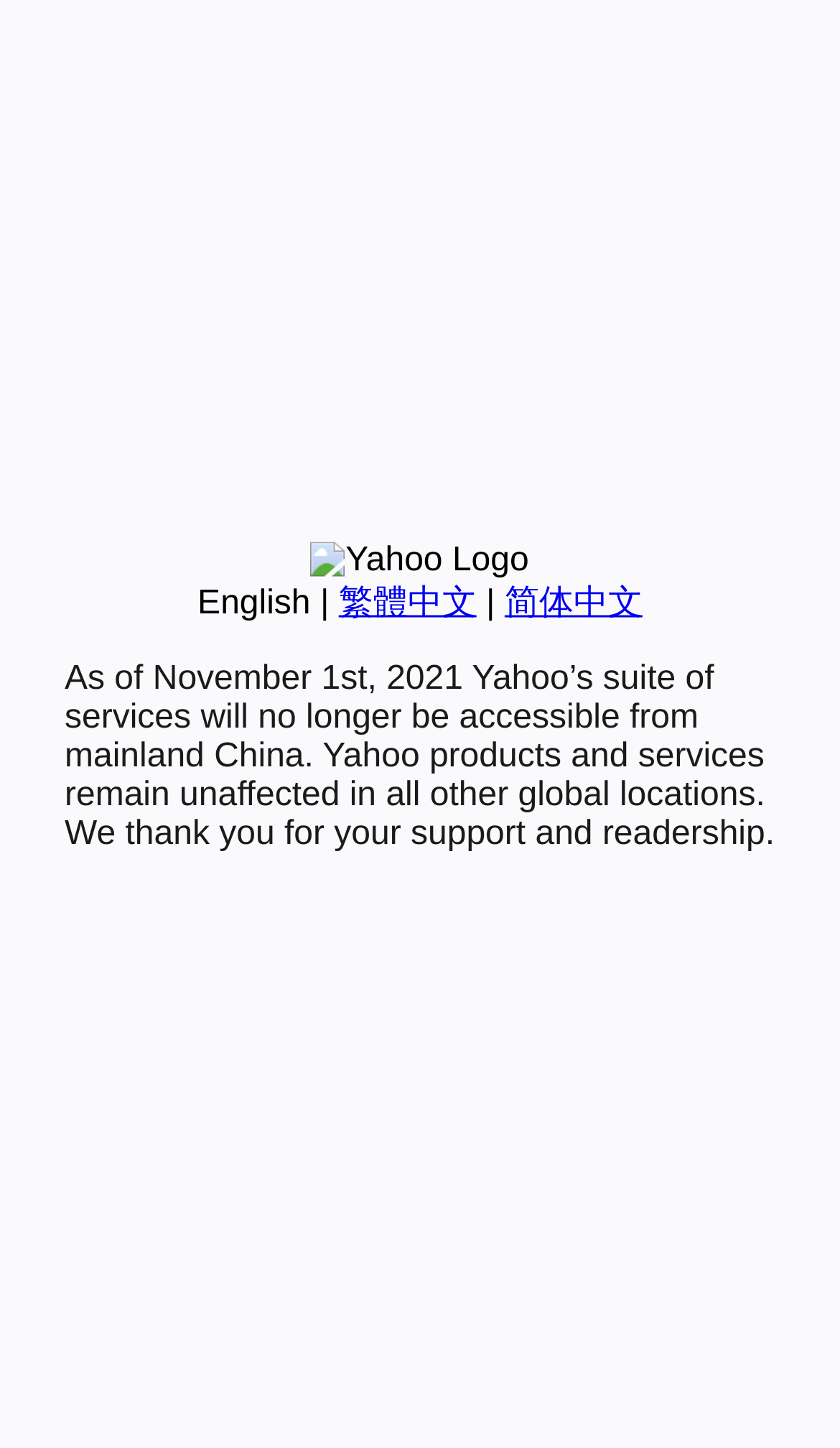Identify the bounding box for the given UI element using the description provided. Coordinates should be in the format (top-left x, top-left y, bottom-right x, bottom-right y) and must be between 0 and 1. Here is the description: English

[0.235, 0.404, 0.37, 0.429]